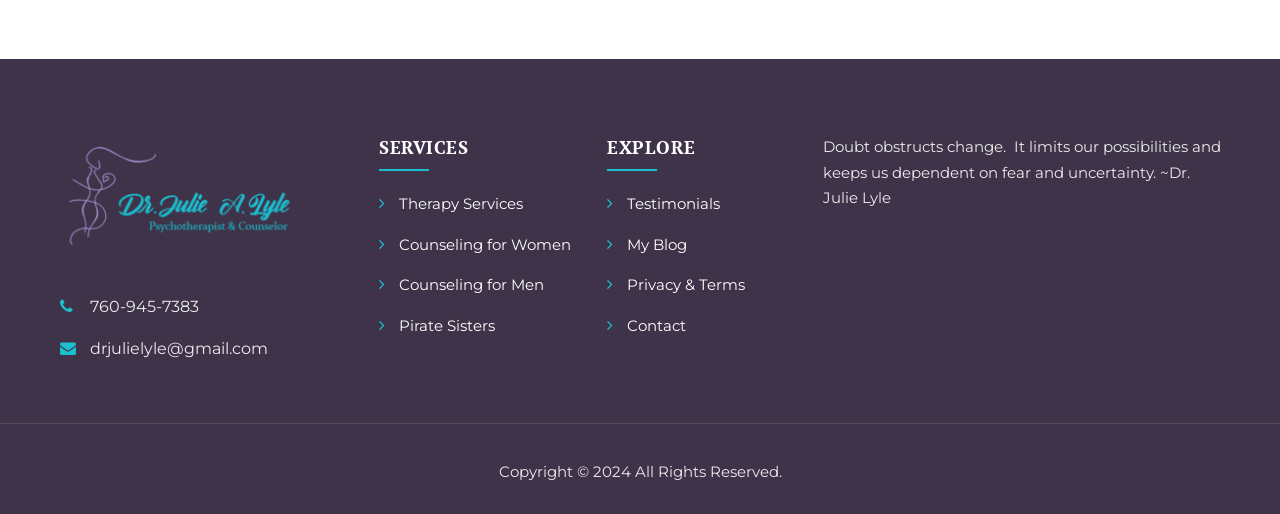How many links are under the 'SERVICES' heading?
From the image, respond with a single word or phrase.

4